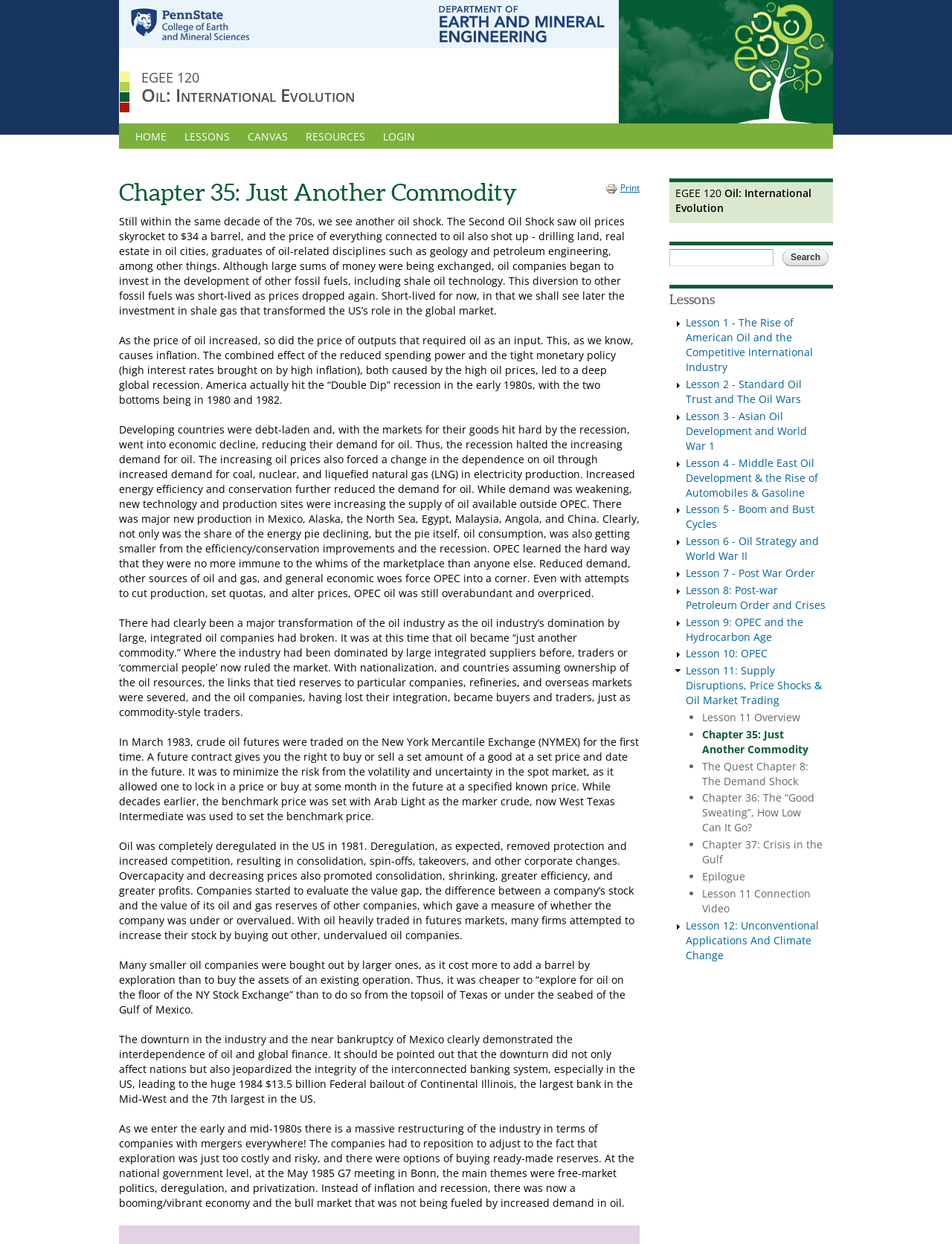How many lessons are listed on this webpage?
Provide a fully detailed and comprehensive answer to the question.

I counted the number of links with the text 'Lesson X' where X is a number, and found that there are 12 lessons listed on this webpage.